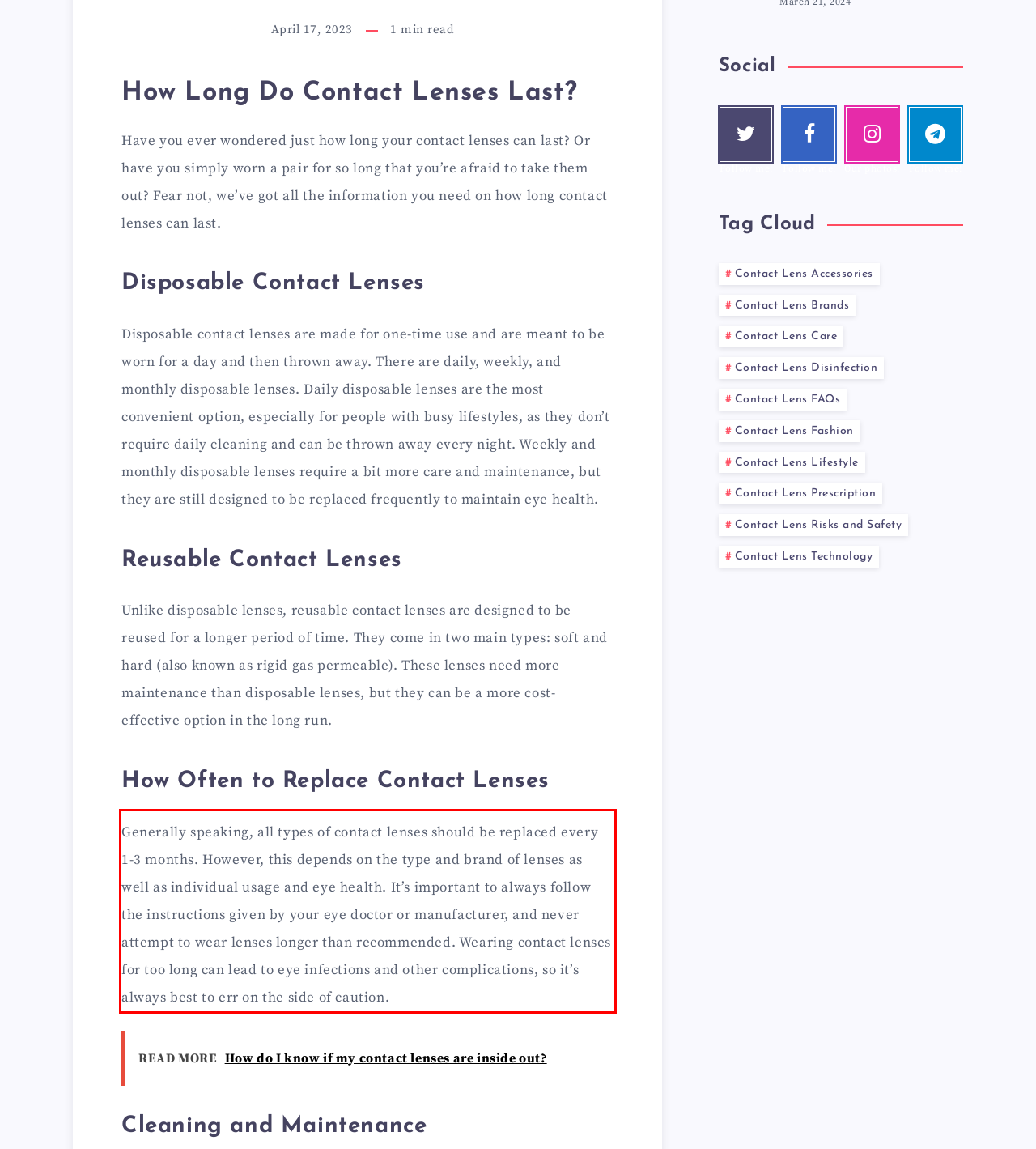Given a webpage screenshot with a red bounding box, perform OCR to read and deliver the text enclosed by the red bounding box.

Generally speaking, all types of contact lenses should be replaced every 1-3 months. However, this depends on the type and brand of lenses as well as individual usage and eye health. It’s important to always follow the instructions given by your eye doctor or manufacturer, and never attempt to wear lenses longer than recommended. Wearing contact lenses for too long can lead to eye infections and other complications, so it’s always best to err on the side of caution.